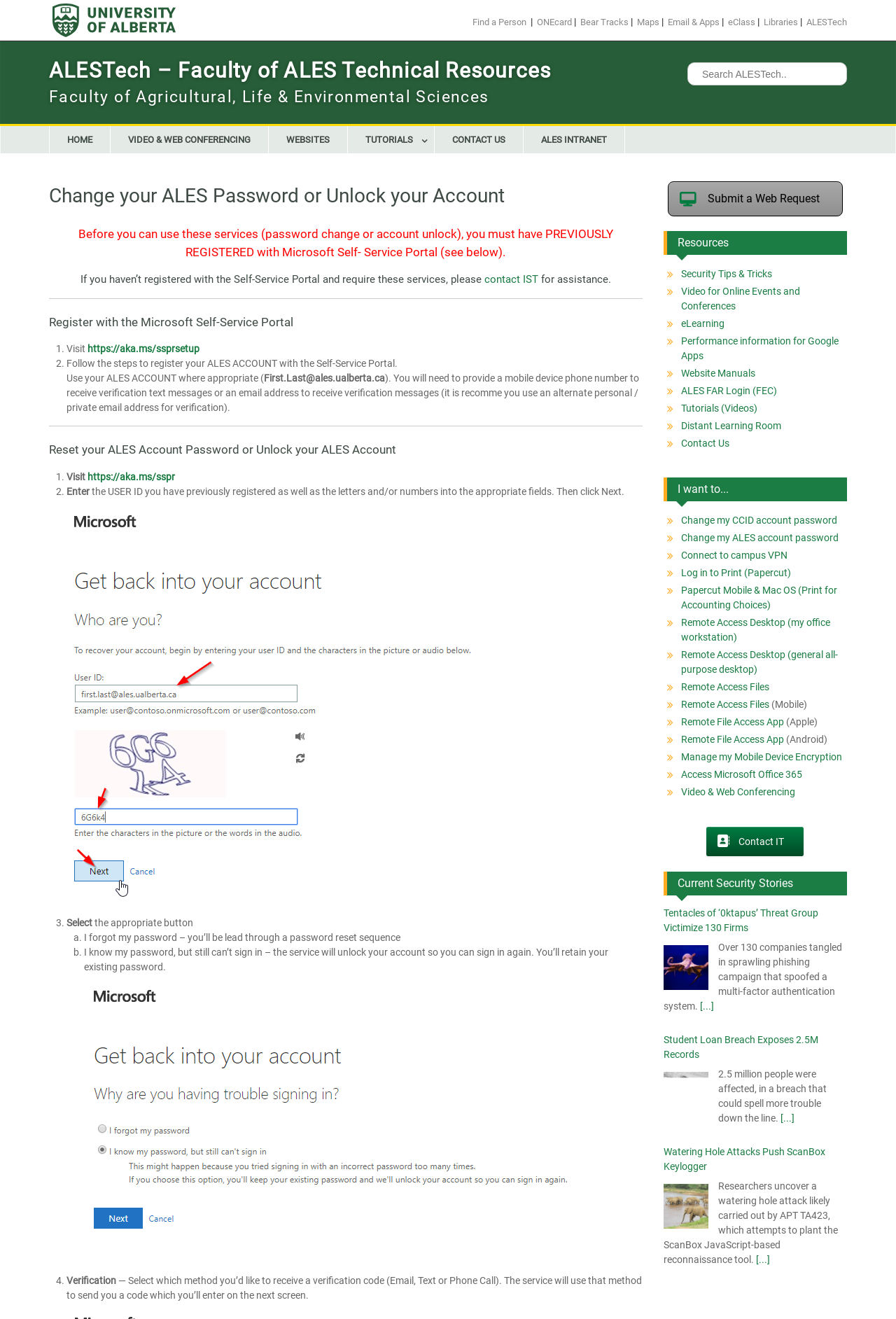What is the link 'contact IST' for?
Using the details shown in the screenshot, provide a comprehensive answer to the question.

The link 'contact IST' is provided for users who haven't registered with the Self-Service Portal and require assistance with password change or account unlock services, implying that it is a resource for getting help.